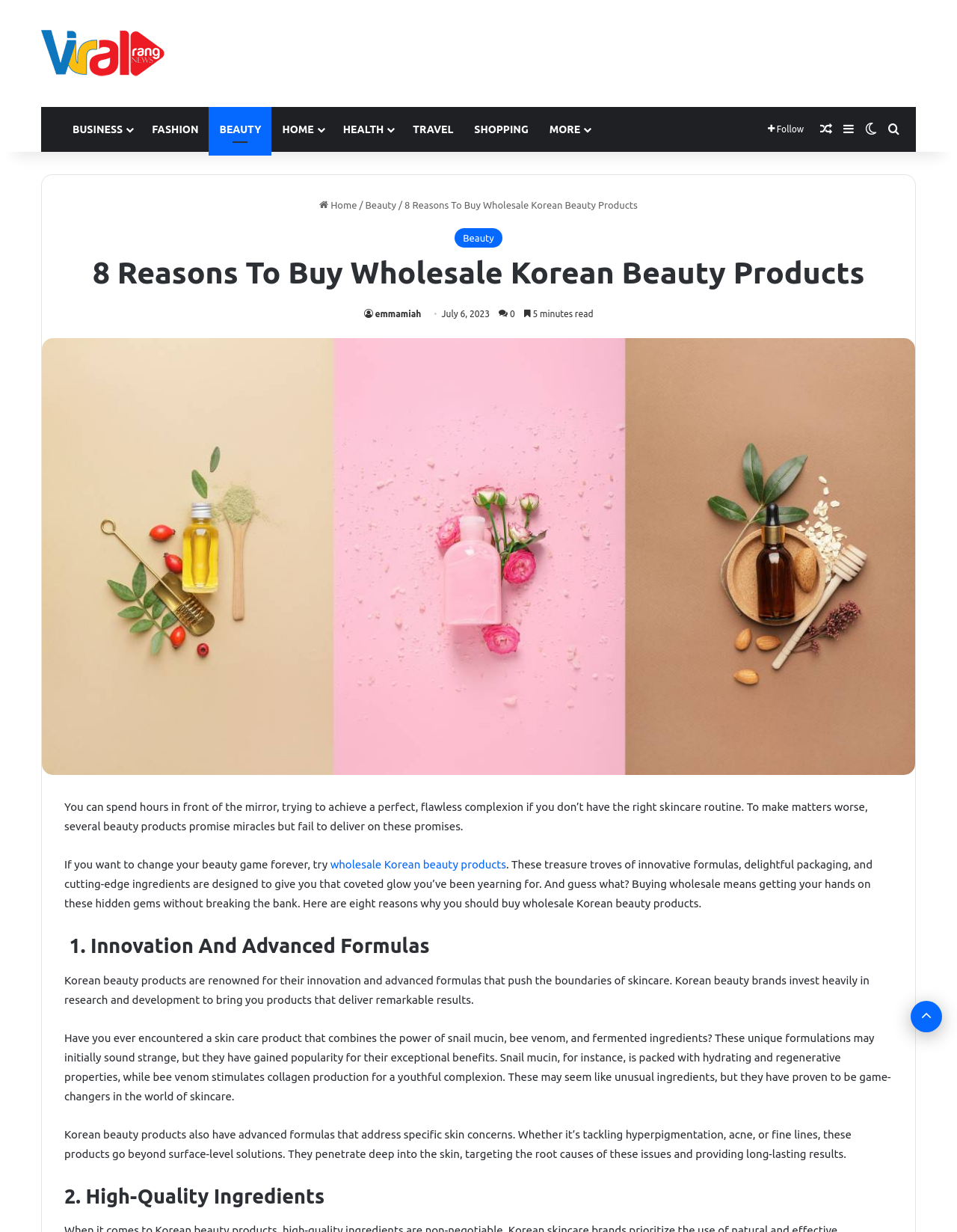What is the topic of the article?
Refer to the image and provide a concise answer in one word or phrase.

Korean beauty products